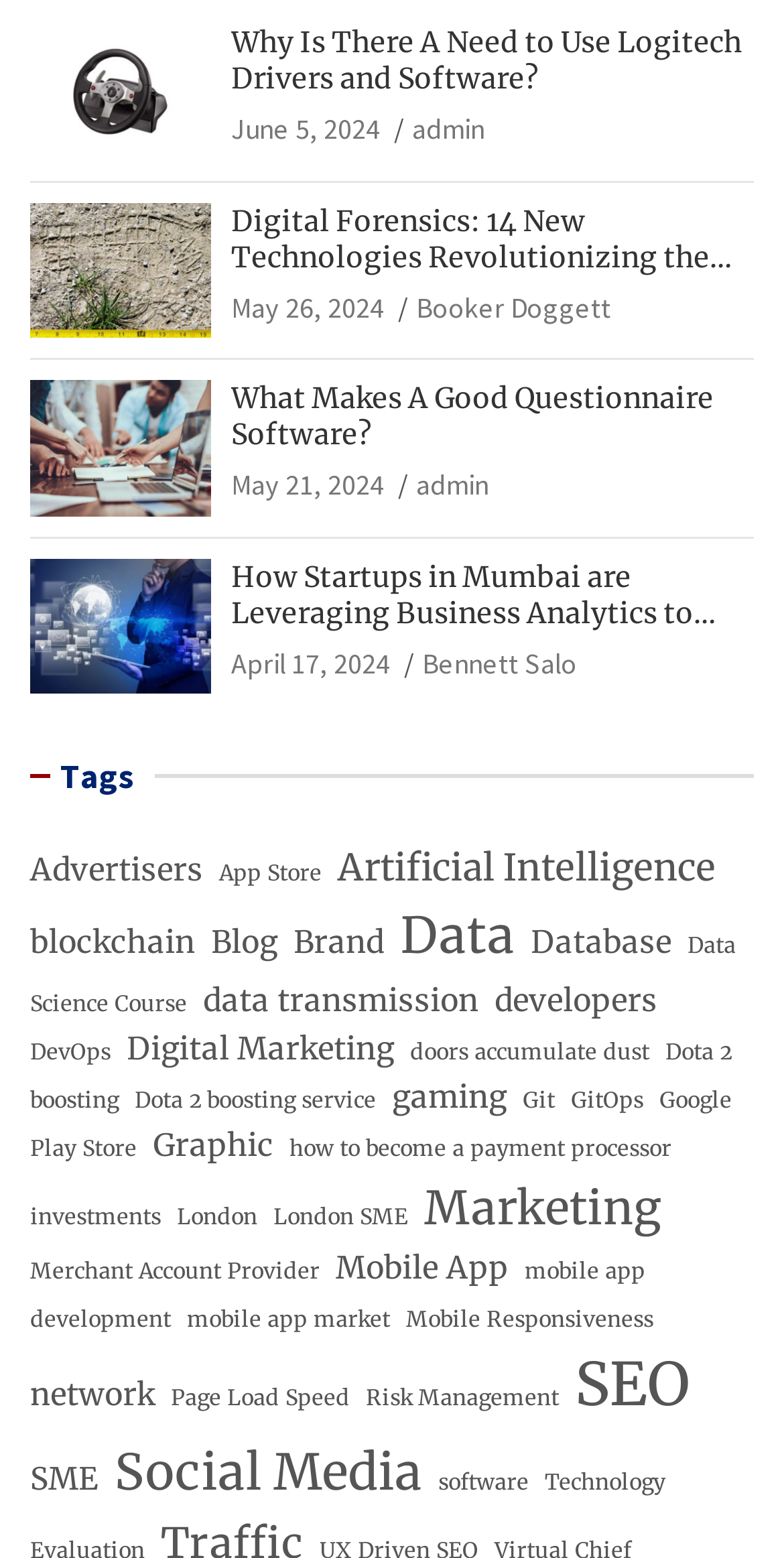Locate the bounding box coordinates of the clickable area needed to fulfill the instruction: "Click on the link 'Why Is There A Need to Use Logitech Drivers and Software'".

[0.038, 0.015, 0.269, 0.103]